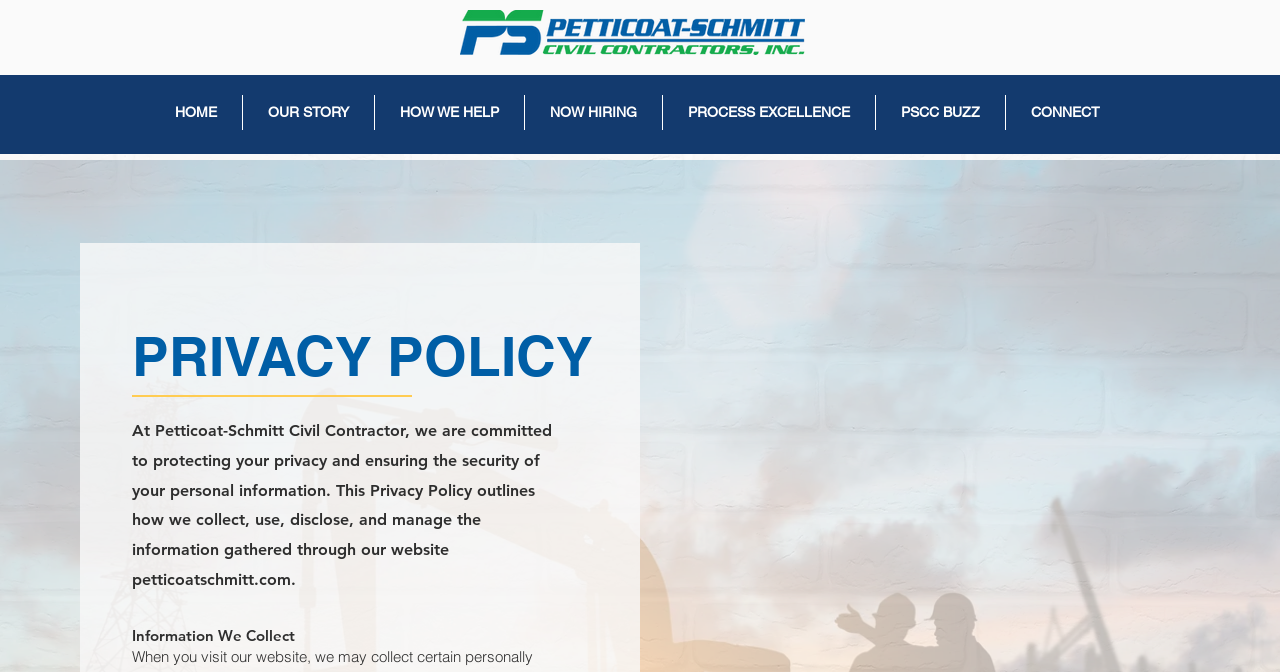How many links are in the navigation section?
Analyze the screenshot and provide a detailed answer to the question.

The navigation section contains links to different pages, including 'HOME', 'OUR STORY', 'HOW WE HELP', 'NOW HIRING', 'PROCESS EXCELLENCE', 'PSCC BUZZ', and 'CONNECT'. Counting these links, there are 7 links in the navigation section.